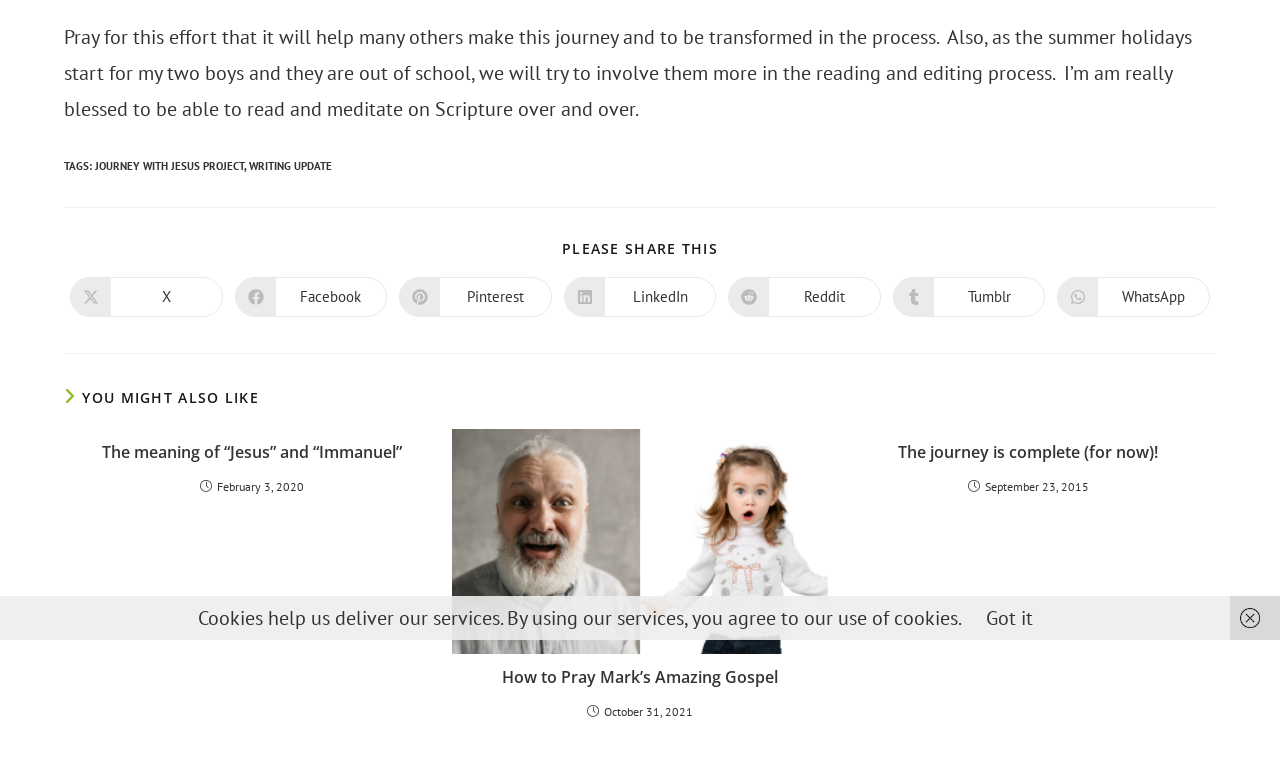Please find the bounding box for the UI component described as follows: "Projects".

None